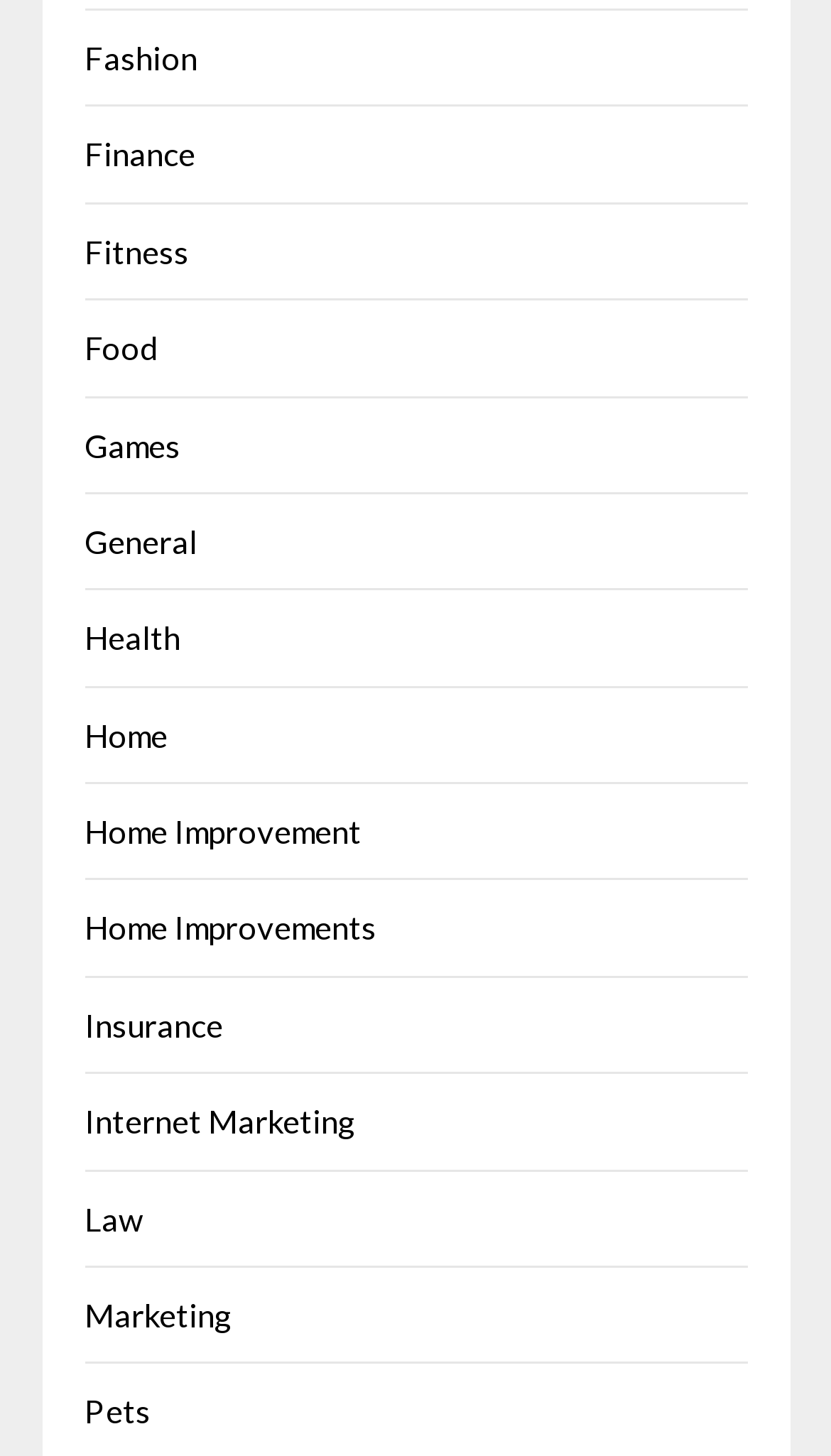Can you pinpoint the bounding box coordinates for the clickable element required for this instruction: "explore Fitness"? The coordinates should be four float numbers between 0 and 1, i.e., [left, top, right, bottom].

[0.101, 0.159, 0.227, 0.186]